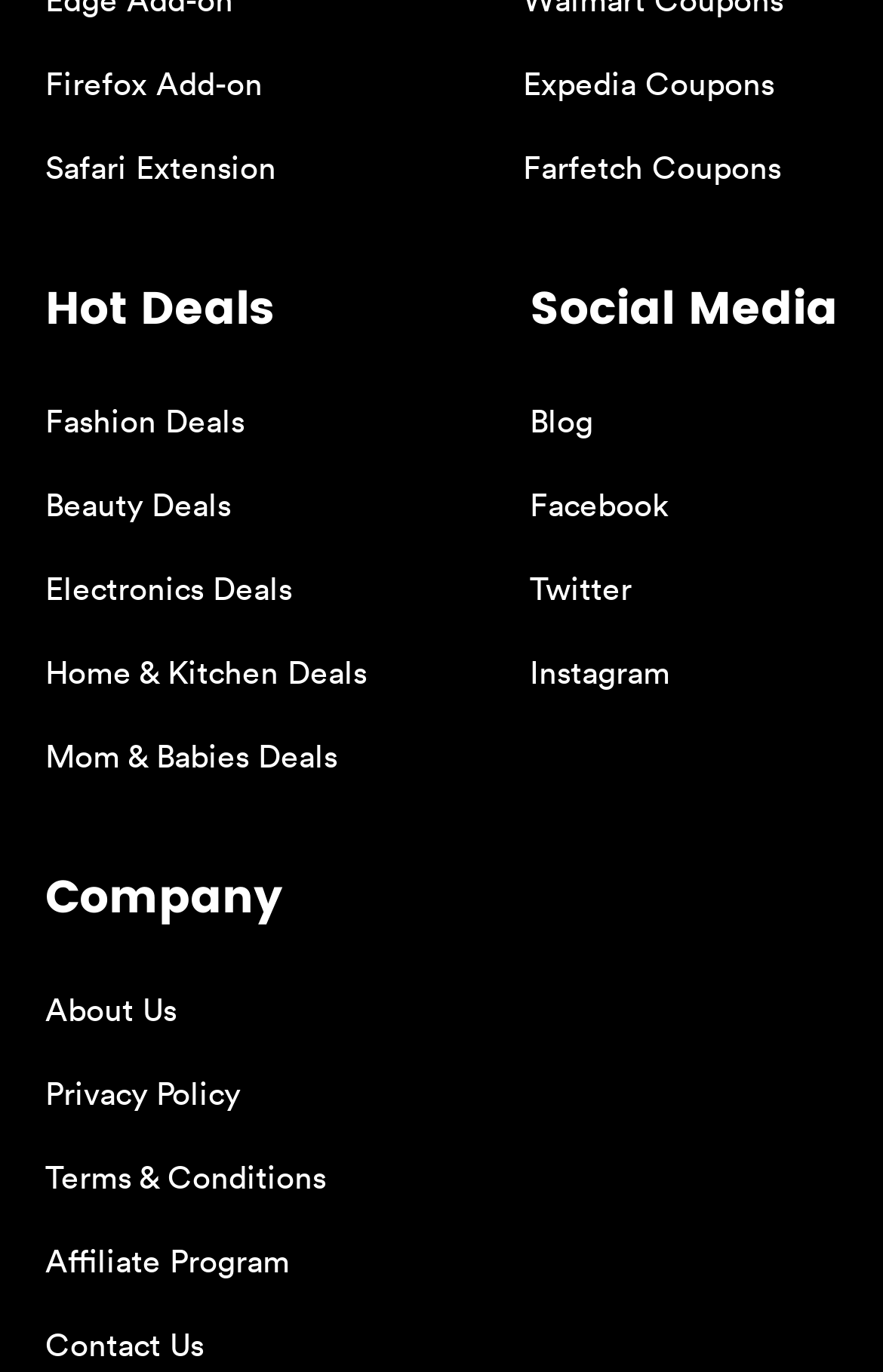What social media platforms does the company have?
Please provide an in-depth and detailed response to the question.

Under the 'Social Media' section, I found links to 'Facebook', 'Twitter', and 'Instagram', which indicates that the company has a presence on these social media platforms.